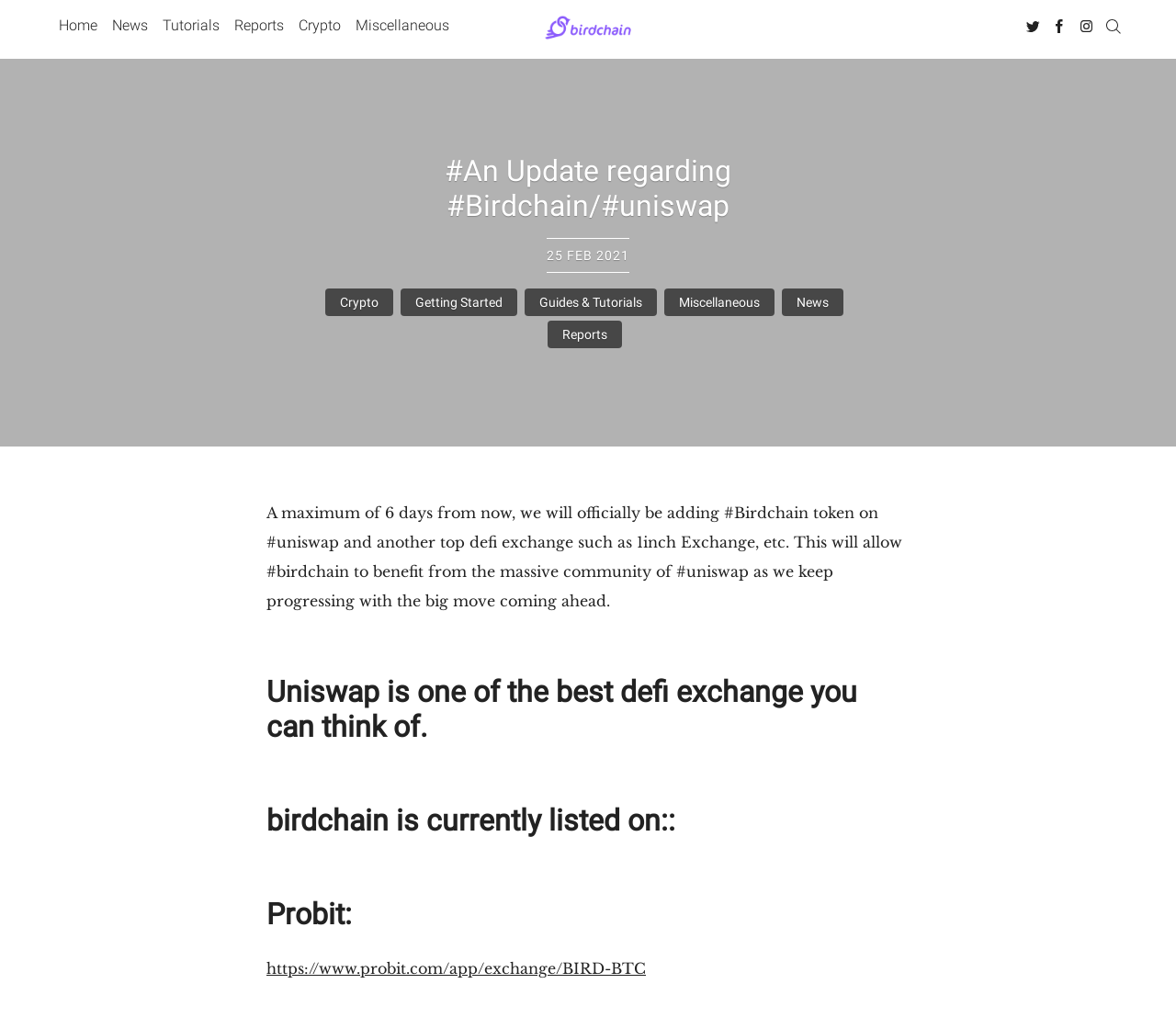Please locate the bounding box coordinates of the element that should be clicked to achieve the given instruction: "Read the update on Birdchain and Uniswap".

[0.227, 0.49, 0.767, 0.593]